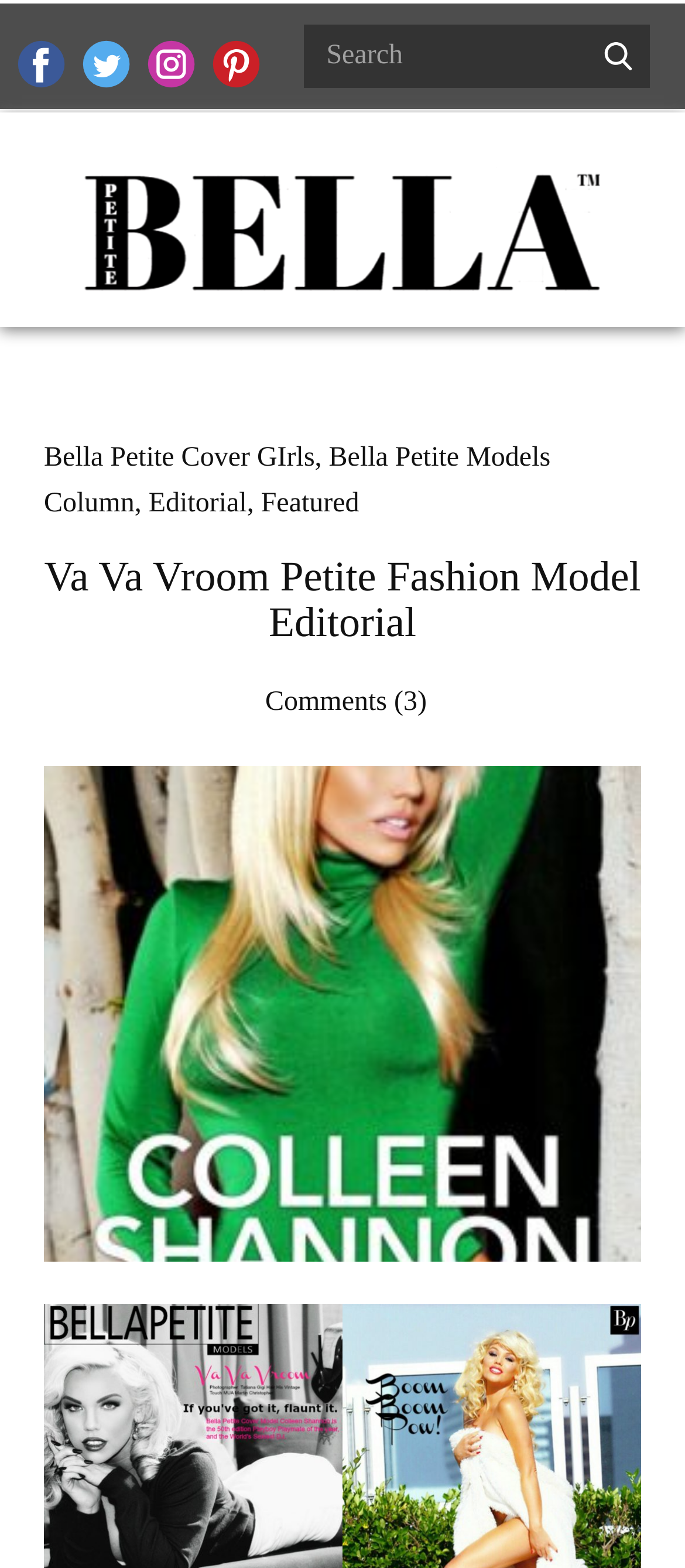Could you find the bounding box coordinates of the clickable area to complete this instruction: "Visit the BP HOME page"?

[0.026, 0.149, 0.203, 0.194]